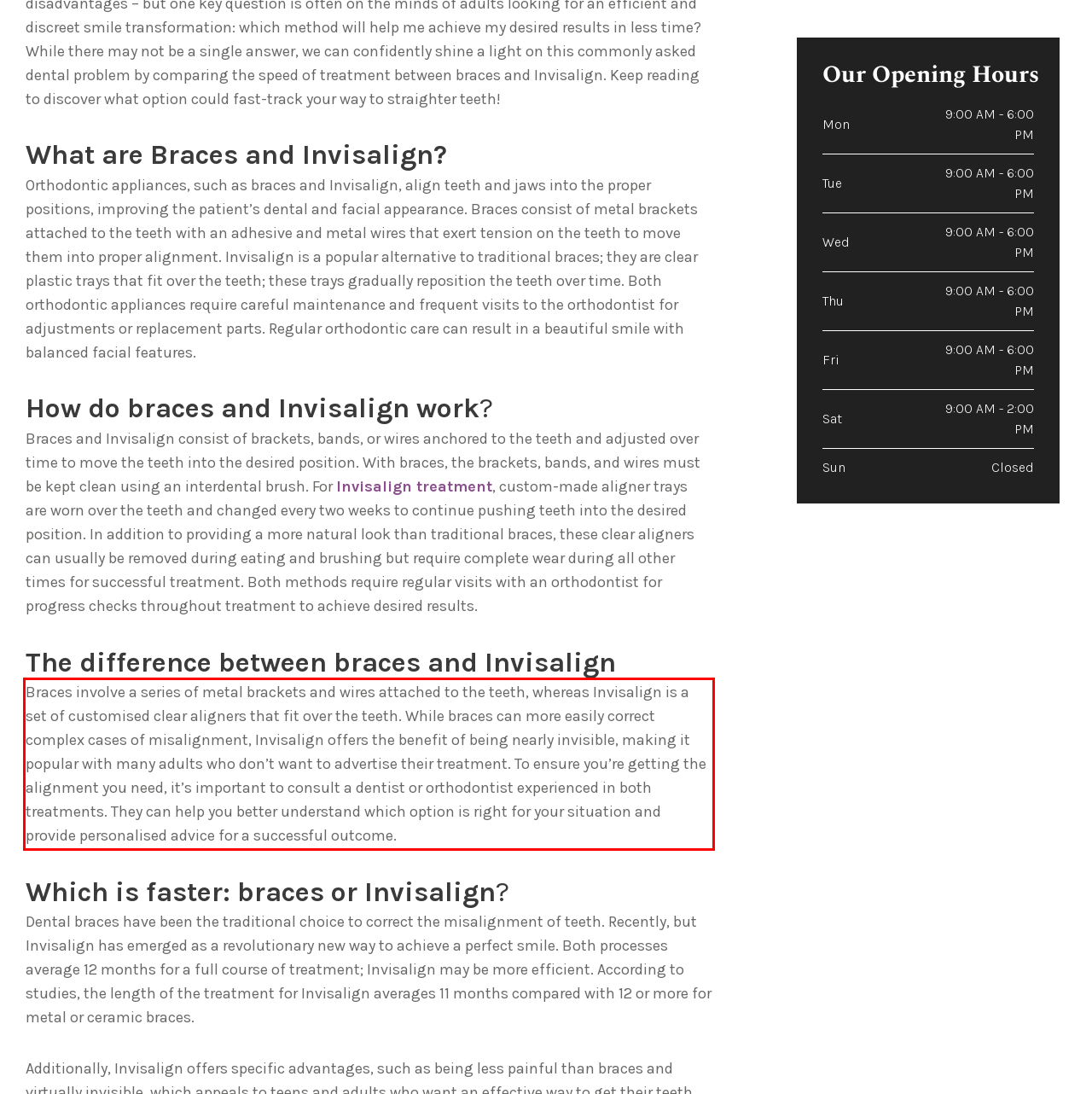You have a screenshot of a webpage where a UI element is enclosed in a red rectangle. Perform OCR to capture the text inside this red rectangle.

Braces involve a series of metal brackets and wires attached to the teeth, whereas Invisalign is a set of customised clear aligners that fit over the teeth. While braces can more easily correct complex cases of misalignment, Invisalign offers the benefit of being nearly invisible, making it popular with many adults who don’t want to advertise their treatment. To ensure you’re getting the alignment you need, it’s important to consult a dentist or orthodontist experienced in both treatments. They can help you better understand which option is right for your situation and provide personalised advice for a successful outcome.